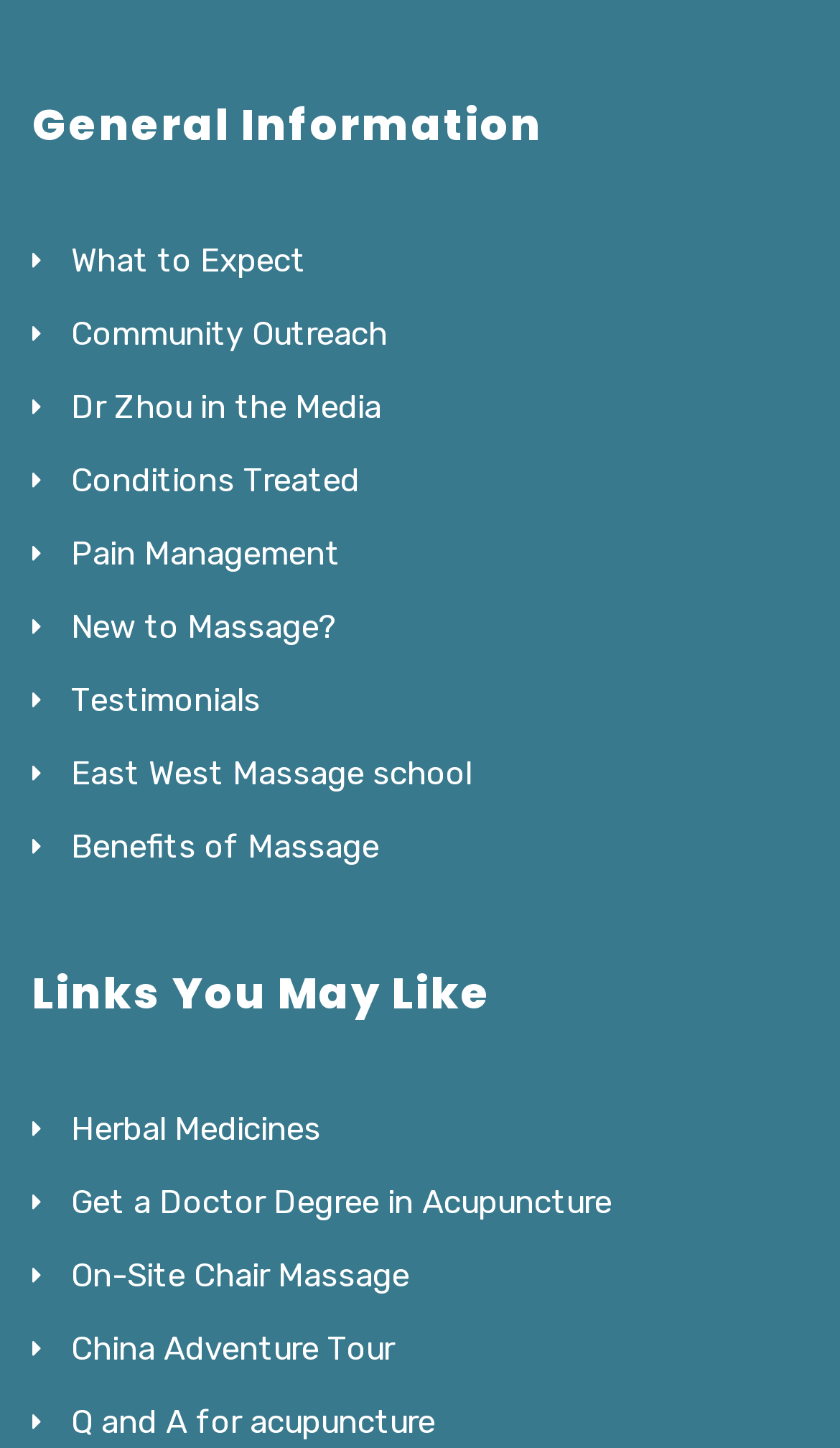Specify the bounding box coordinates of the element's area that should be clicked to execute the given instruction: "Explore Herbal Medicines". The coordinates should be four float numbers between 0 and 1, i.e., [left, top, right, bottom].

[0.085, 0.766, 0.382, 0.793]